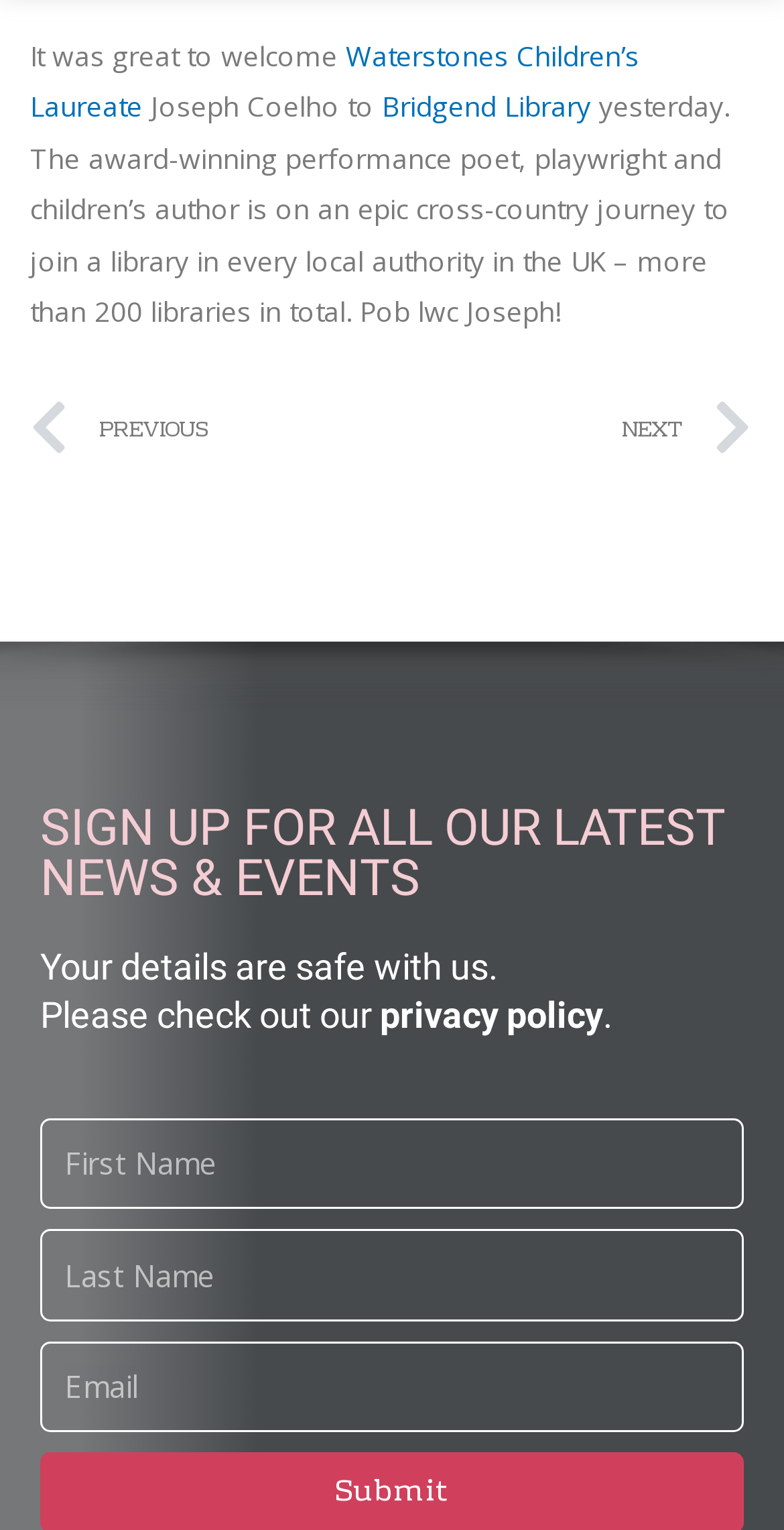Give a short answer to this question using one word or a phrase:
What is the purpose of the form?

sign up for news and events